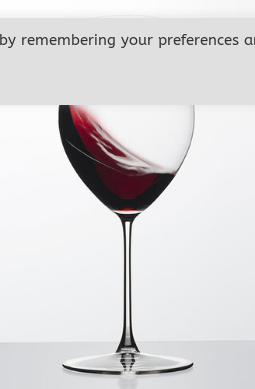What system is associated with wine labeling in France? Based on the screenshot, please respond with a single word or phrase.

AOC